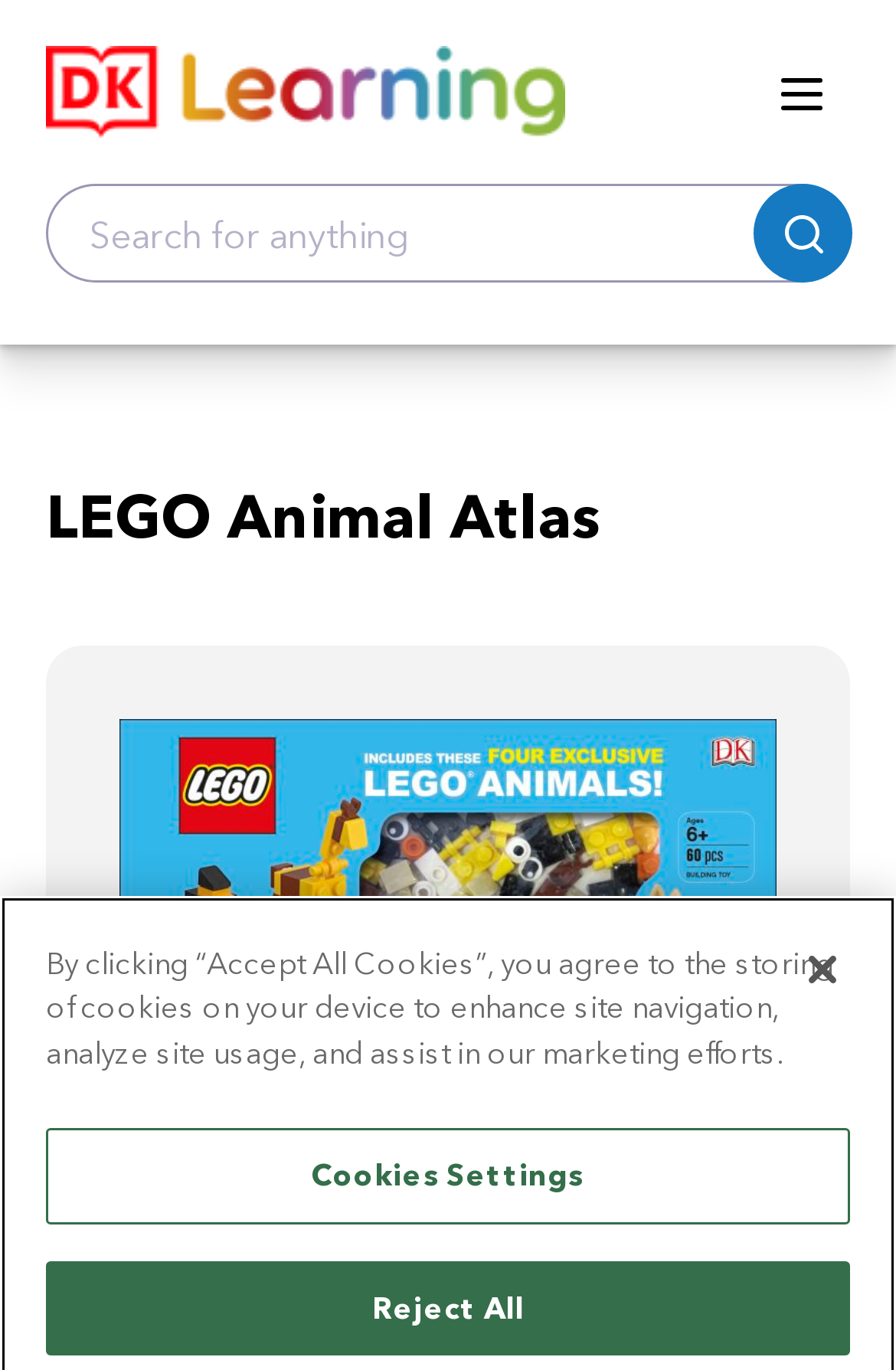Give a one-word or short-phrase answer to the following question: 
What is the text on the top-left corner?

LEGO Animal Atlas